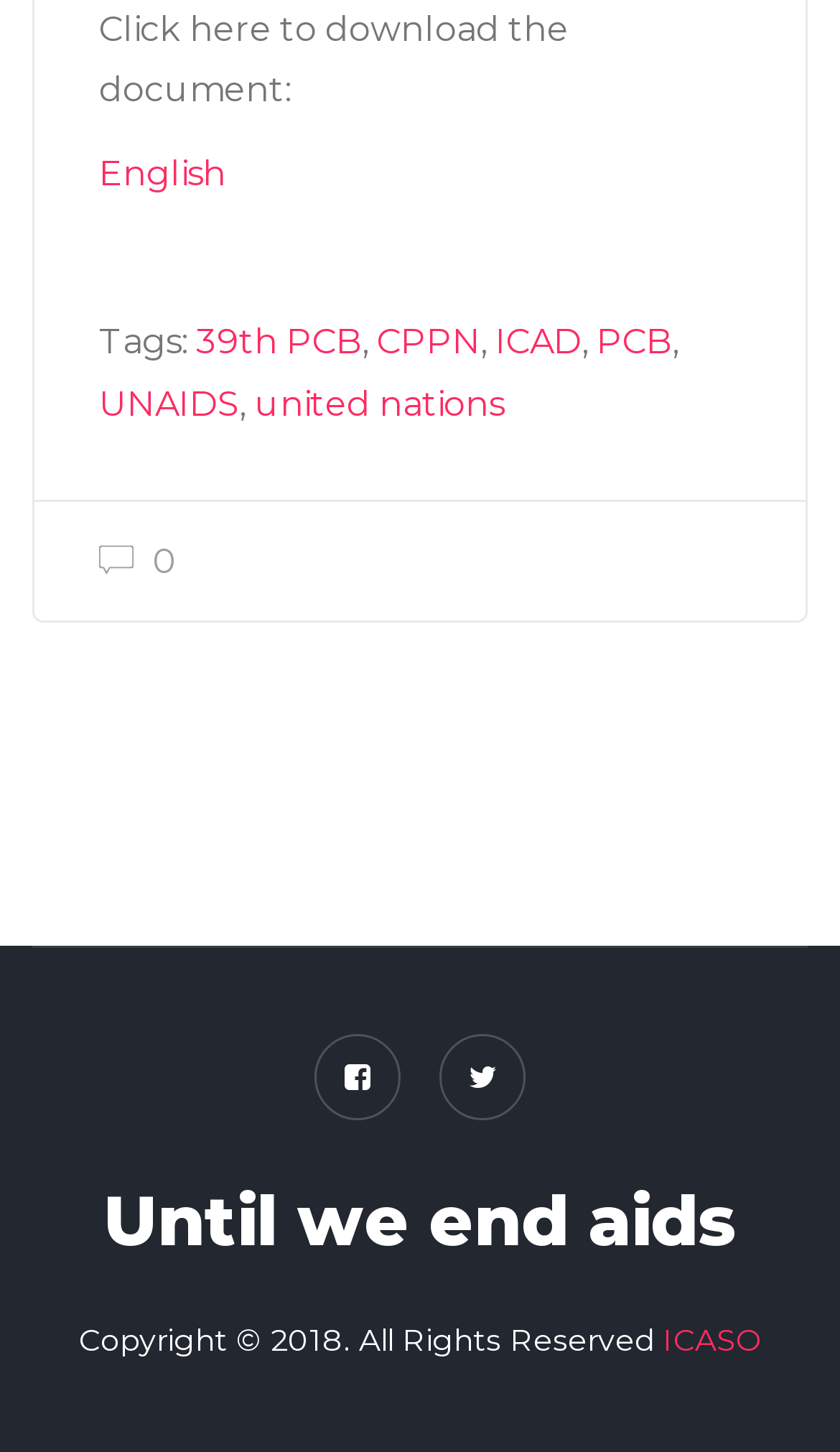Given the element description "united nations" in the screenshot, predict the bounding box coordinates of that UI element.

[0.303, 0.263, 0.6, 0.292]